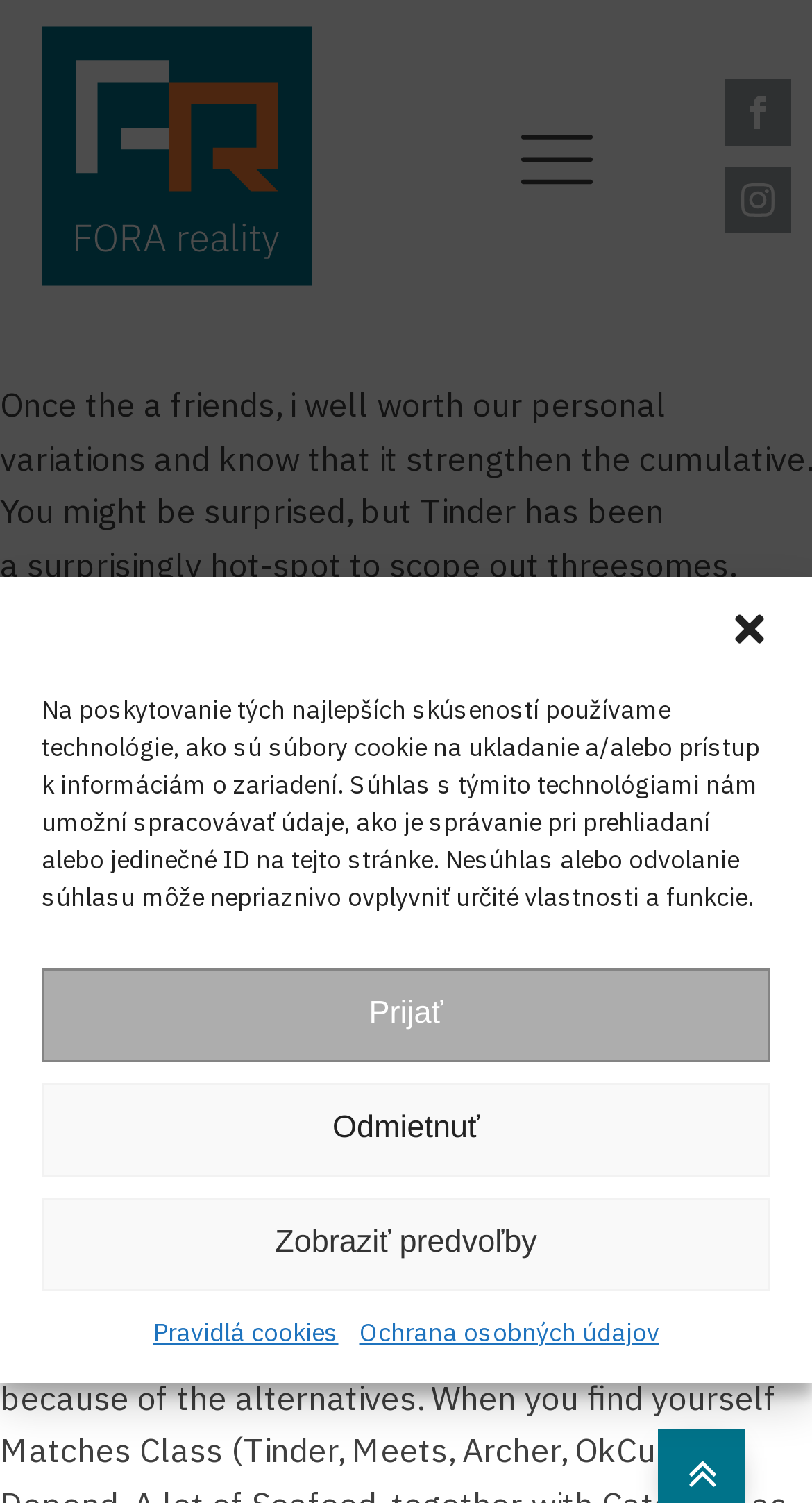What is the alternative to clicking the 'Prijať' button?
Please respond to the question thoroughly and include all relevant details.

The alternative to clicking the 'Prijať' button is to click the 'Odmietnuť' button, which means rejecting the consent for the use of cookies and other technologies.